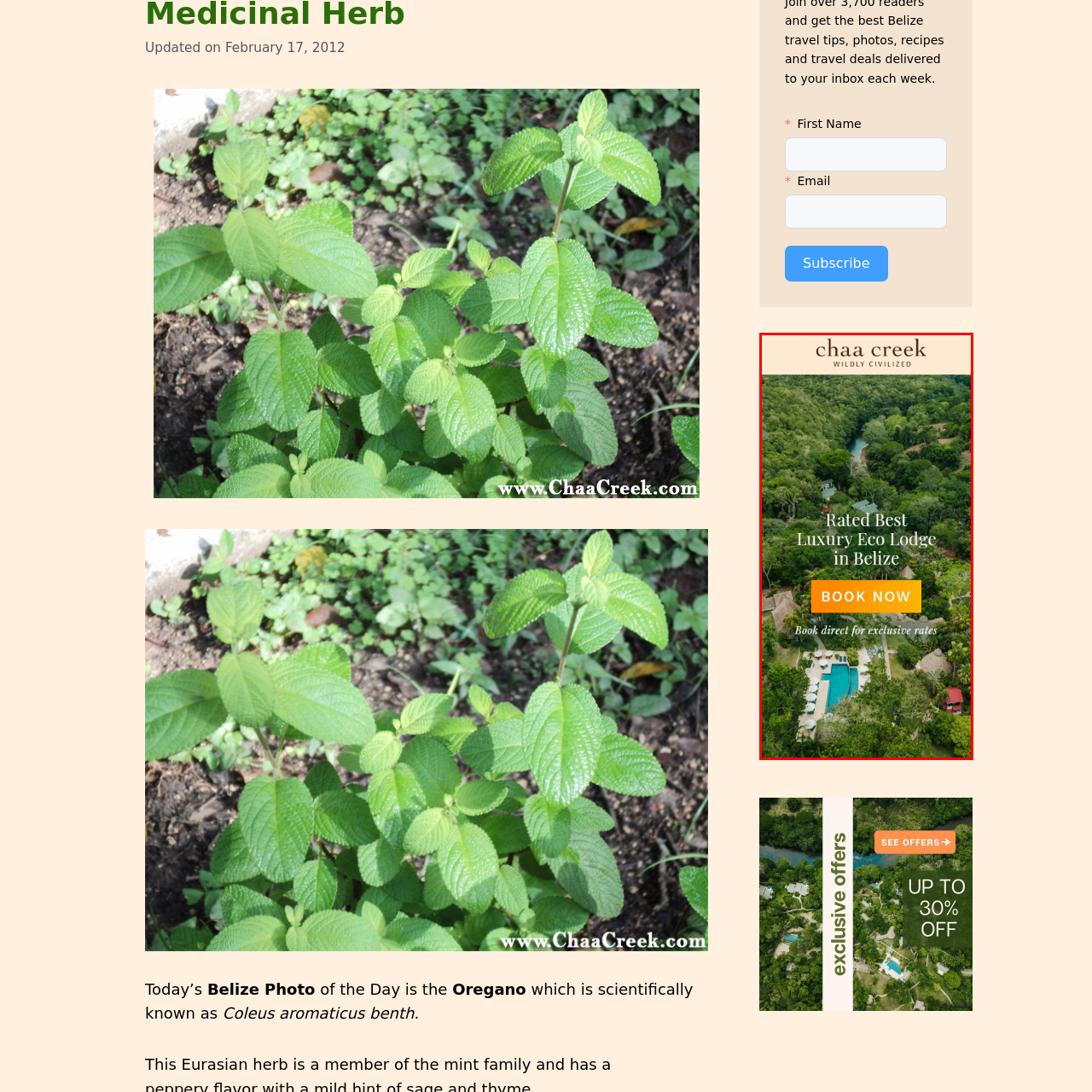Examine the red-bounded region in the image and describe it in detail.

The image features a stunning aerial view of Chaa Creek, a renowned luxury eco lodge nestled in the lush greenery of Belize. The vibrant greenery surrounds the property, showcasing an inviting swimming pool framed by comfortable lounge chairs, offering guests a serene spot to relax under the tropical sun. The banner highlights that Chaa Creek has been rated the best luxury eco lodge in Belize. Prominently displayed is a bold "BOOK NOW" button, encouraging visitors to secure their stay for an exclusive rate. The top of the image features the lodge’s branding, “chaac creek,” emphasizing its commitment to being “wildly civilized” amidst the natural beauty. This picturesque setting encapsulates the essence of eco-tourism and luxury, inviting nature lovers and travelers to experience the tranquility of Belize.